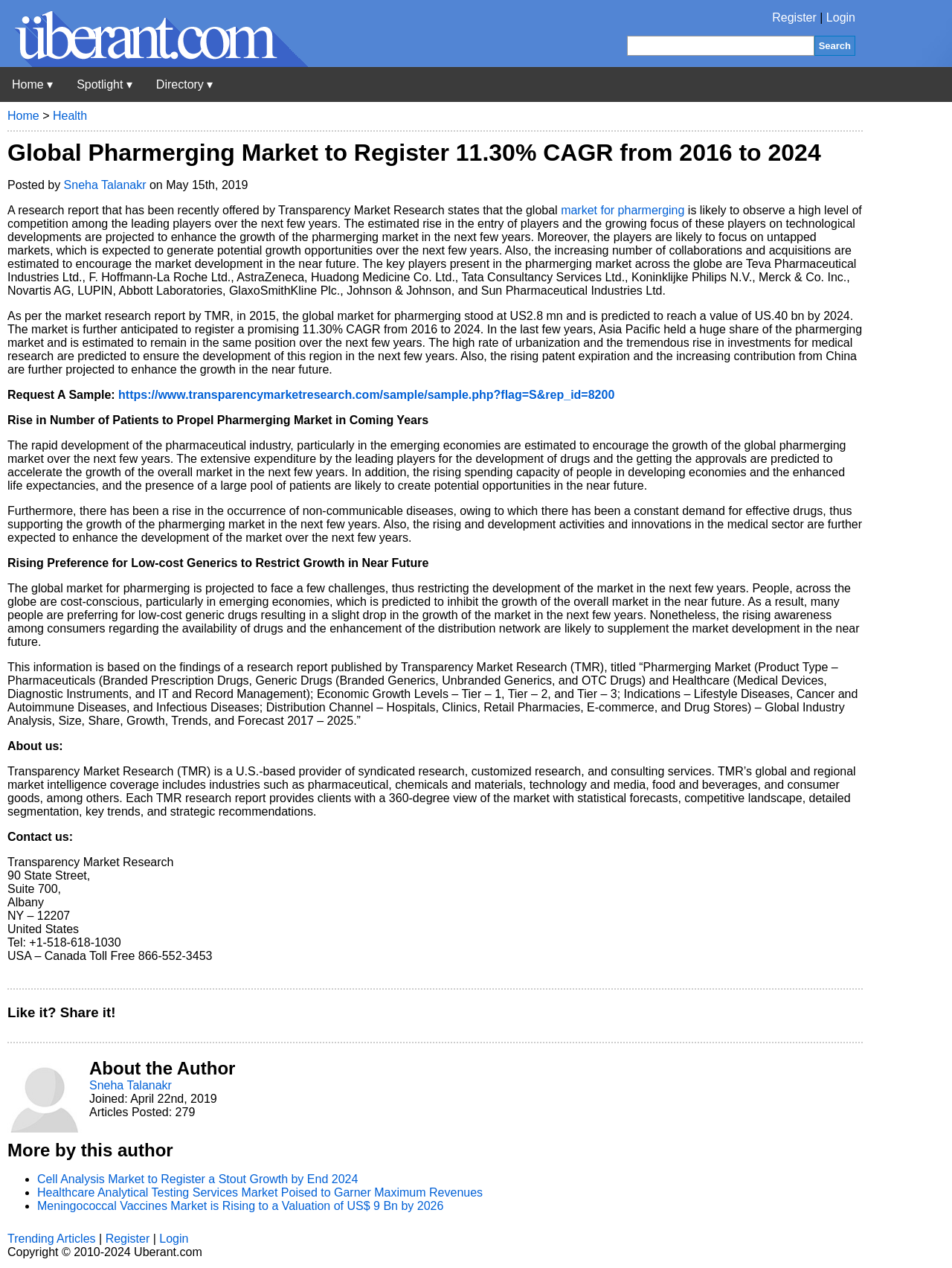Answer briefly with one word or phrase:
What is the predicted CAGR of the pharmerging market from 2016 to 2024?

11.30%